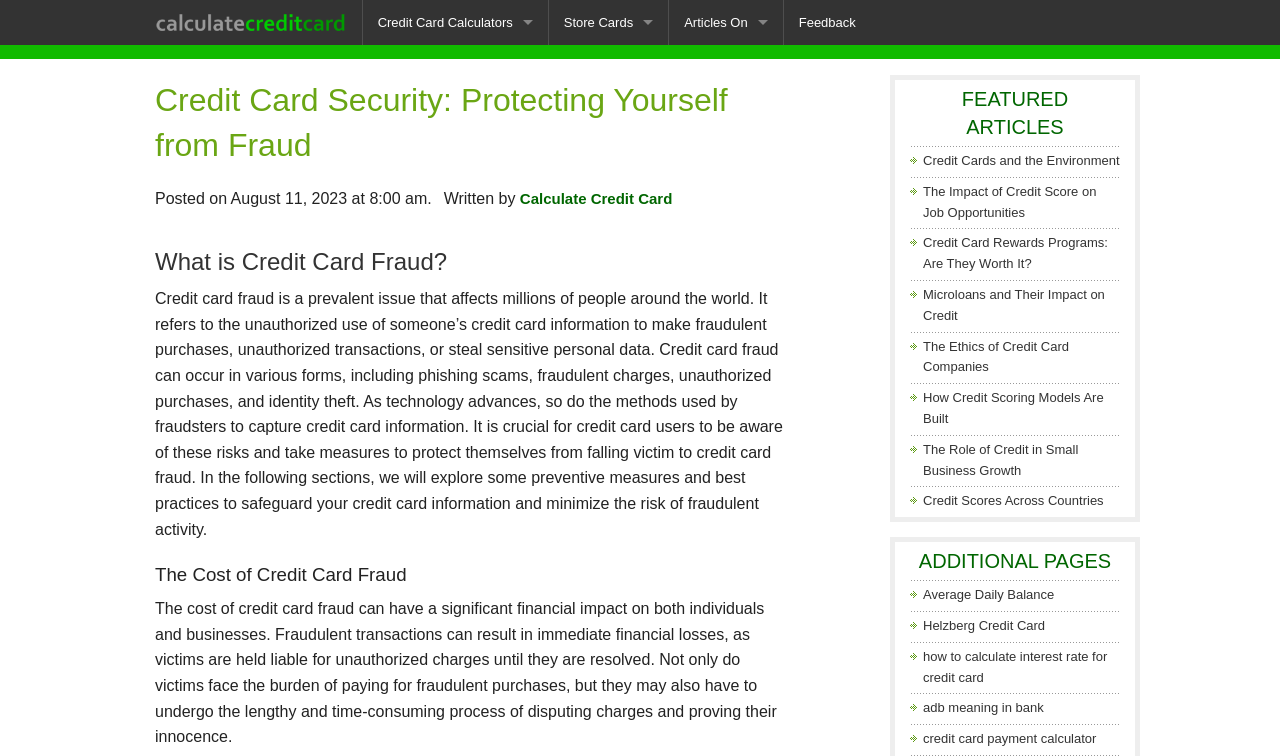What is the cost of credit card fraud?
Answer the question with a detailed and thorough explanation.

According to the webpage, the cost of credit card fraud can result in immediate financial losses for victims, who may be held liable for unauthorized charges until they are resolved. This suggests that the cost of credit card fraud is primarily financial in nature.